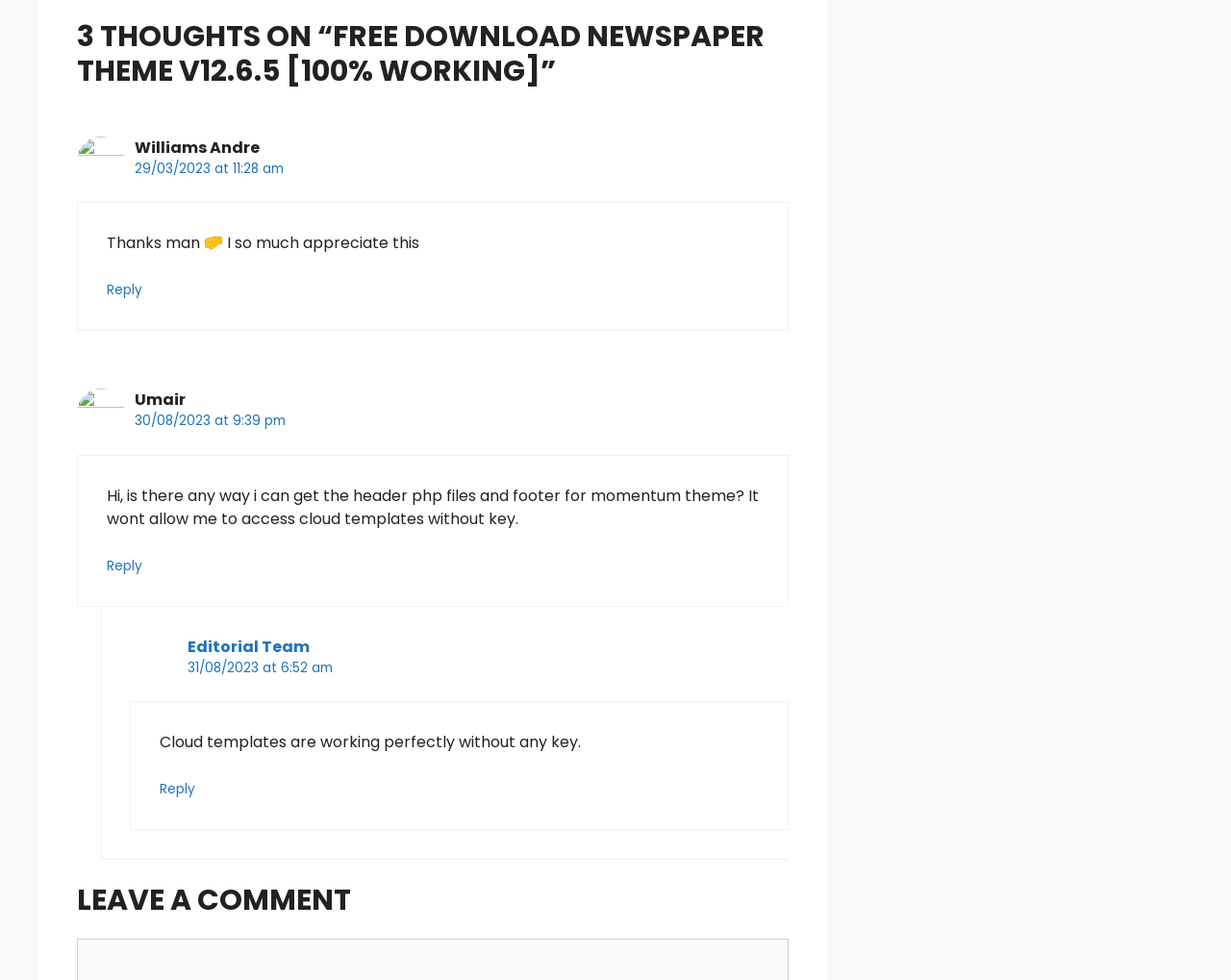How many static text elements are there in the comment section?
Please answer using one word or phrase, based on the screenshot.

4